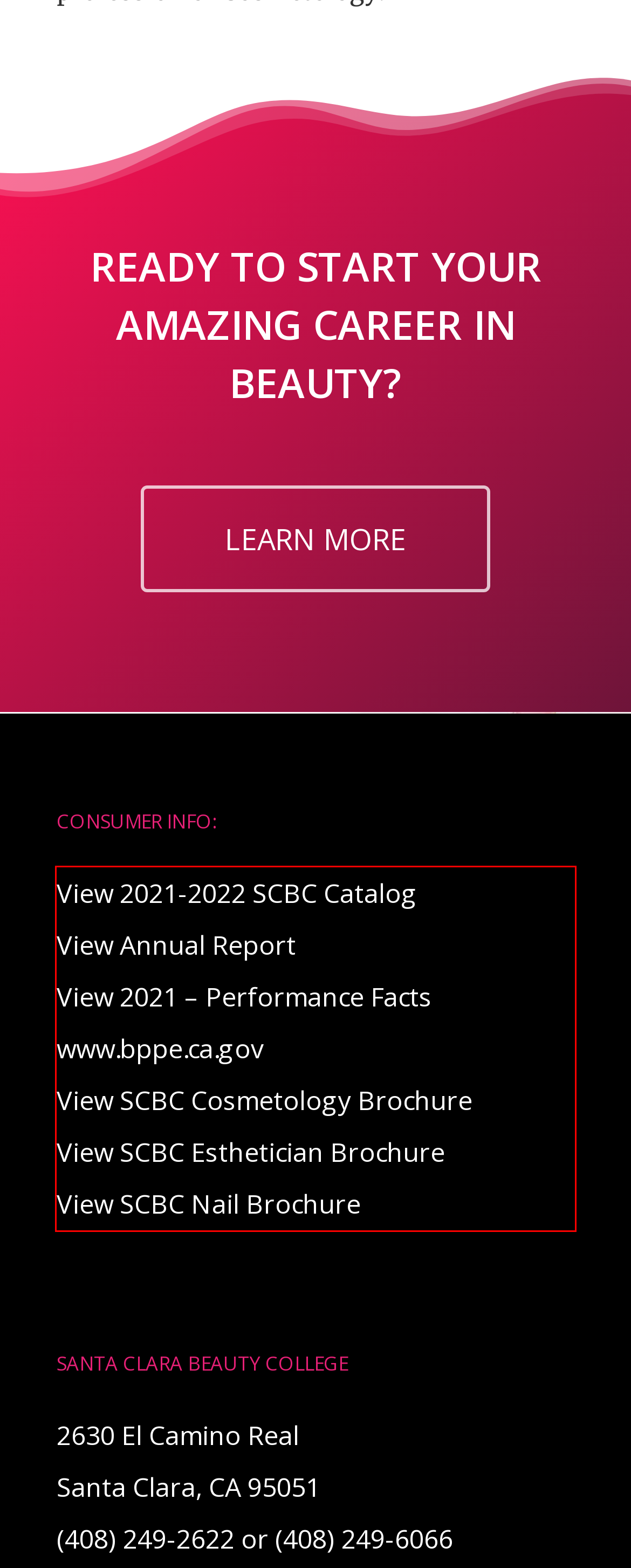Please analyze the screenshot of a webpage and extract the text content within the red bounding box using OCR.

View 2021-2022 SCBC Catalog View Annual Report View 2021 – Performance Facts www.bppe.ca.gov View SCBC Cosmetology Brochure View SCBC Esthetician Brochure View SCBC Nail Brochure